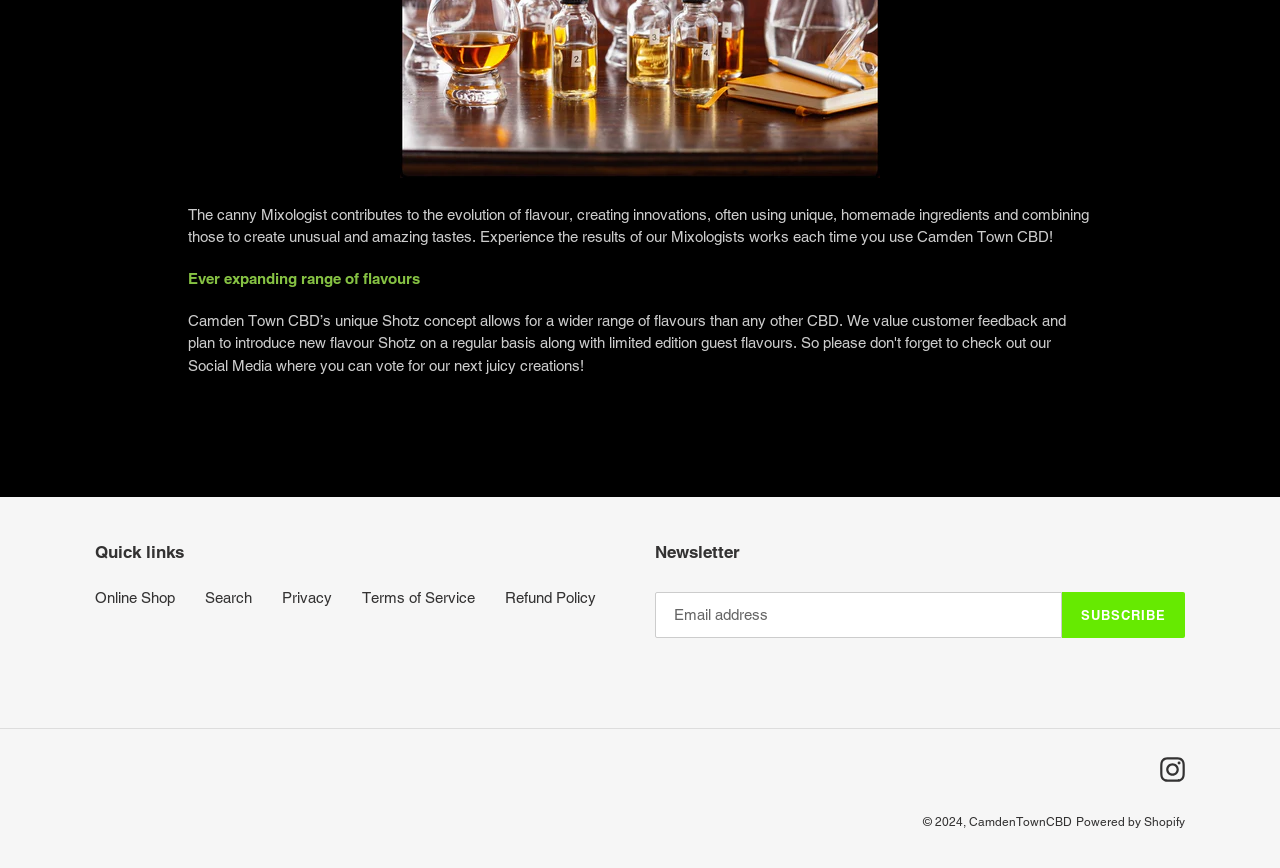What is the role of the Mixologist?
Please provide a comprehensive answer based on the details in the screenshot.

According to the StaticText element with the text 'The canny Mixologist contributes to the evolution of flavour, creating innovations, often using unique, homemade ingredients and combining those to create unusual and amazing tastes.', the Mixologist creates innovations.